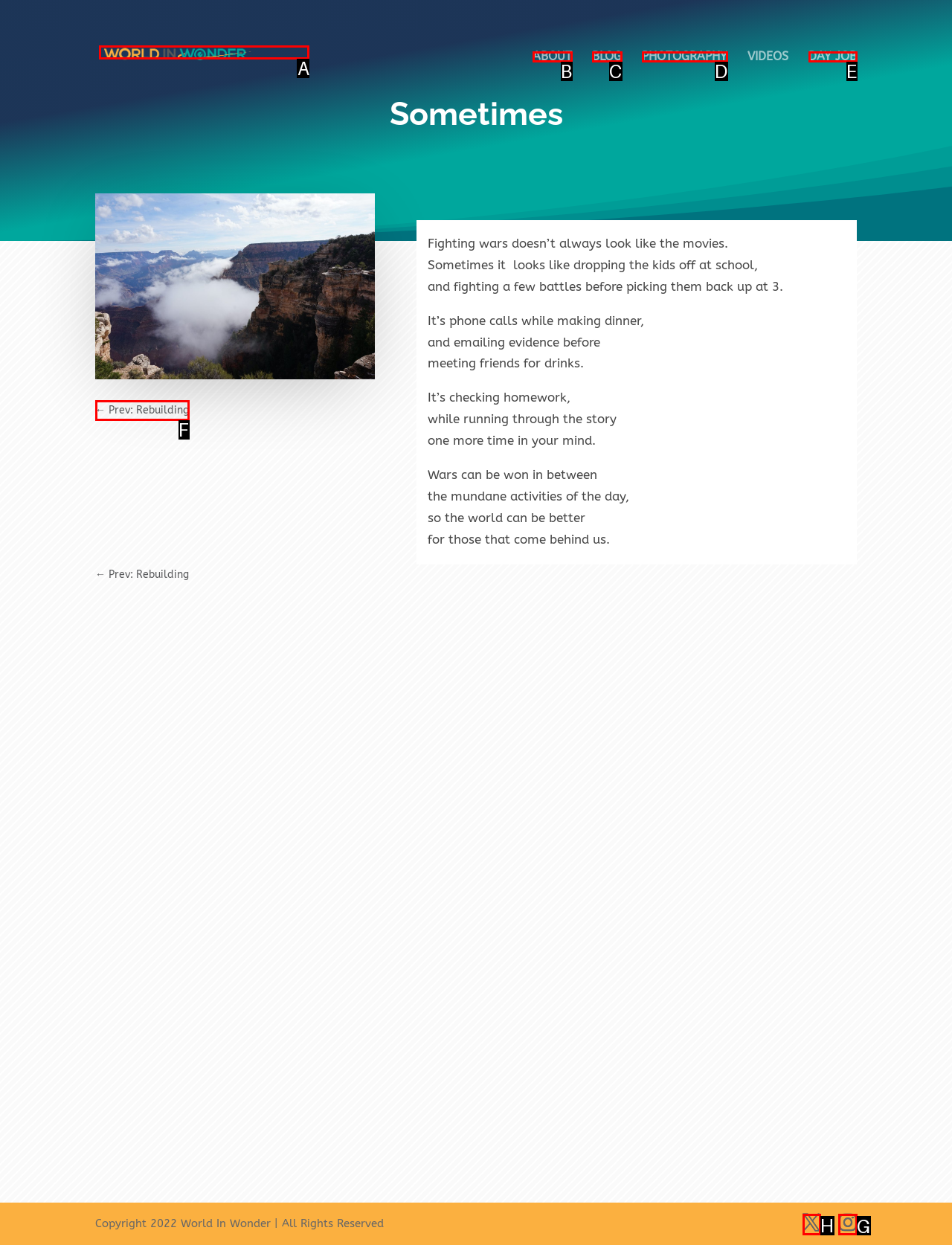Tell me which one HTML element I should click to complete the following task: Download the Gift Aid Declaration Form Answer with the option's letter from the given choices directly.

None